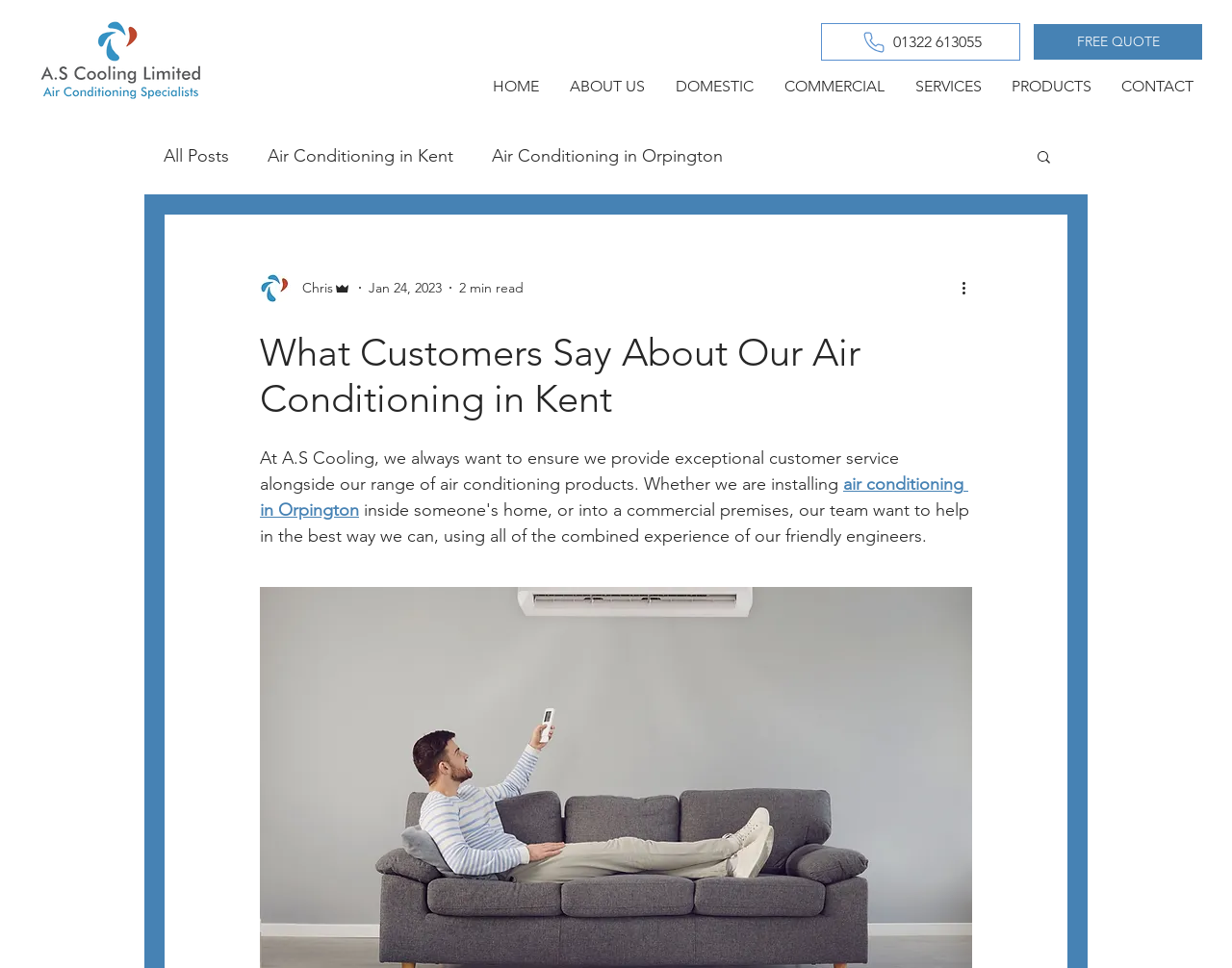What is the topic of the blog post mentioned on the webpage?
Ensure your answer is thorough and detailed.

The topic of the blog post mentioned on the webpage is 'Air Conditioning in Kent', which is a link element under the navigation 'blog'.